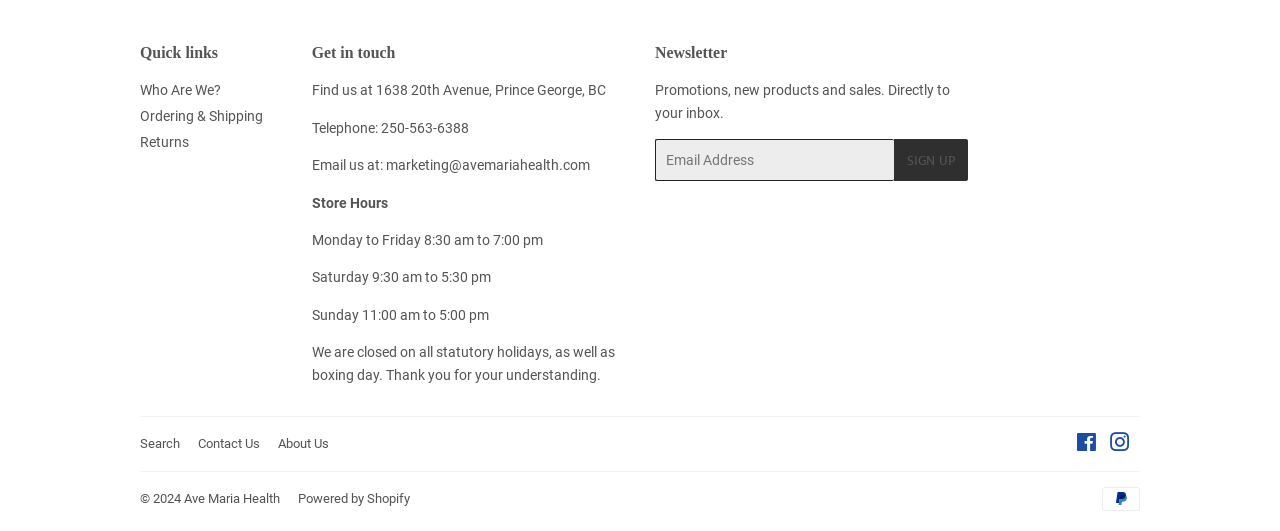How can I contact Ave Maria Health?
Using the details shown in the screenshot, provide a comprehensive answer to the question.

I found the contact information by looking at the 'Get in touch' section, where it lists the telephone number and email address.